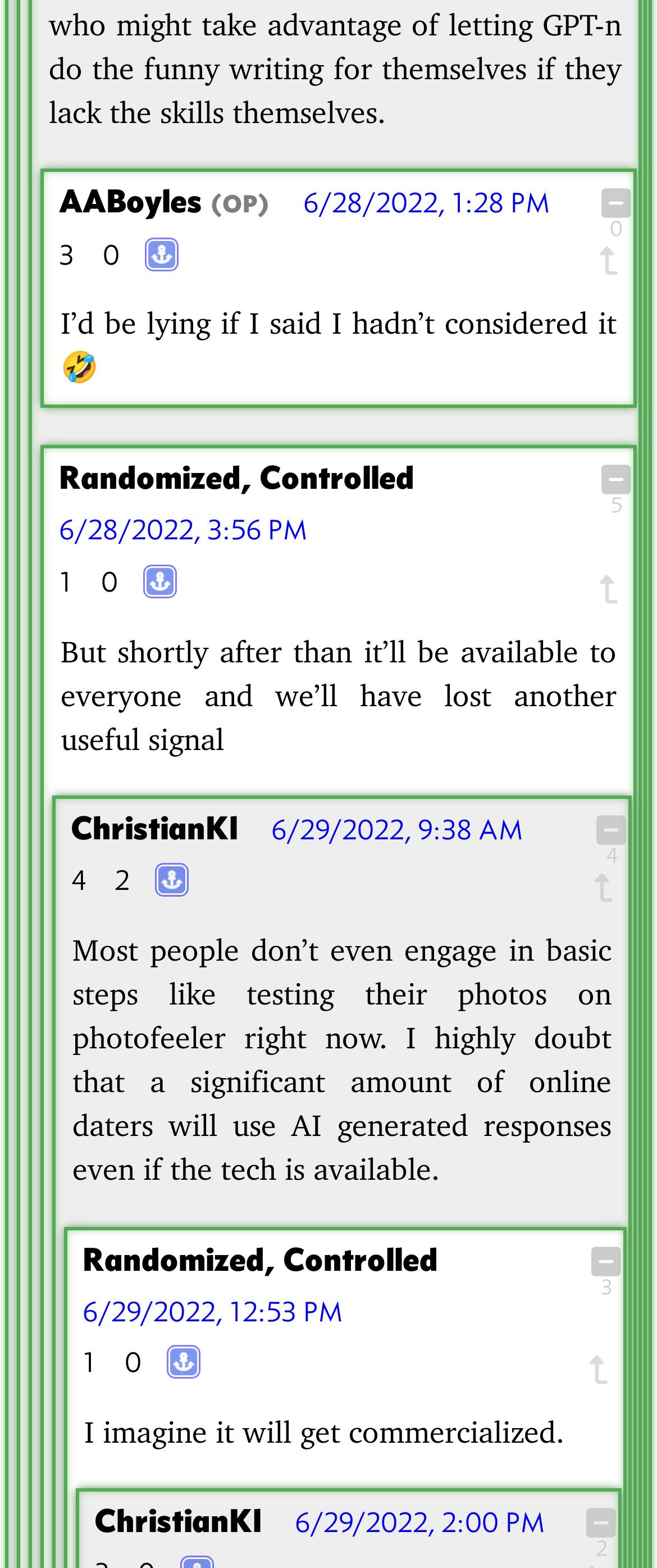Find and specify the bounding box coordinates that correspond to the clickable region for the instruction: "View the randomized controlled thread".

[0.126, 0.786, 0.667, 0.82]